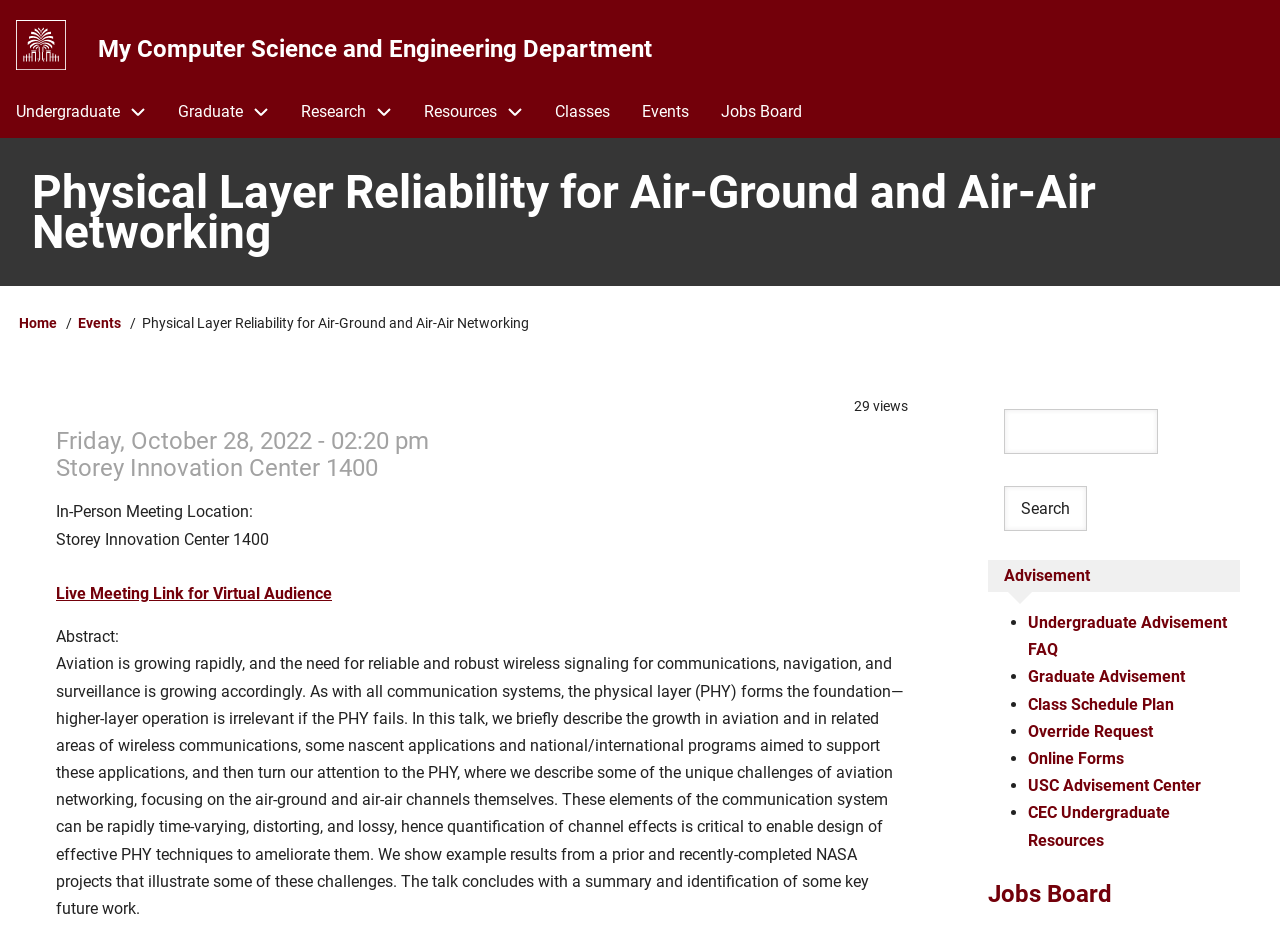What is the title or heading displayed on the webpage?

My Computer Science and Engineering Department